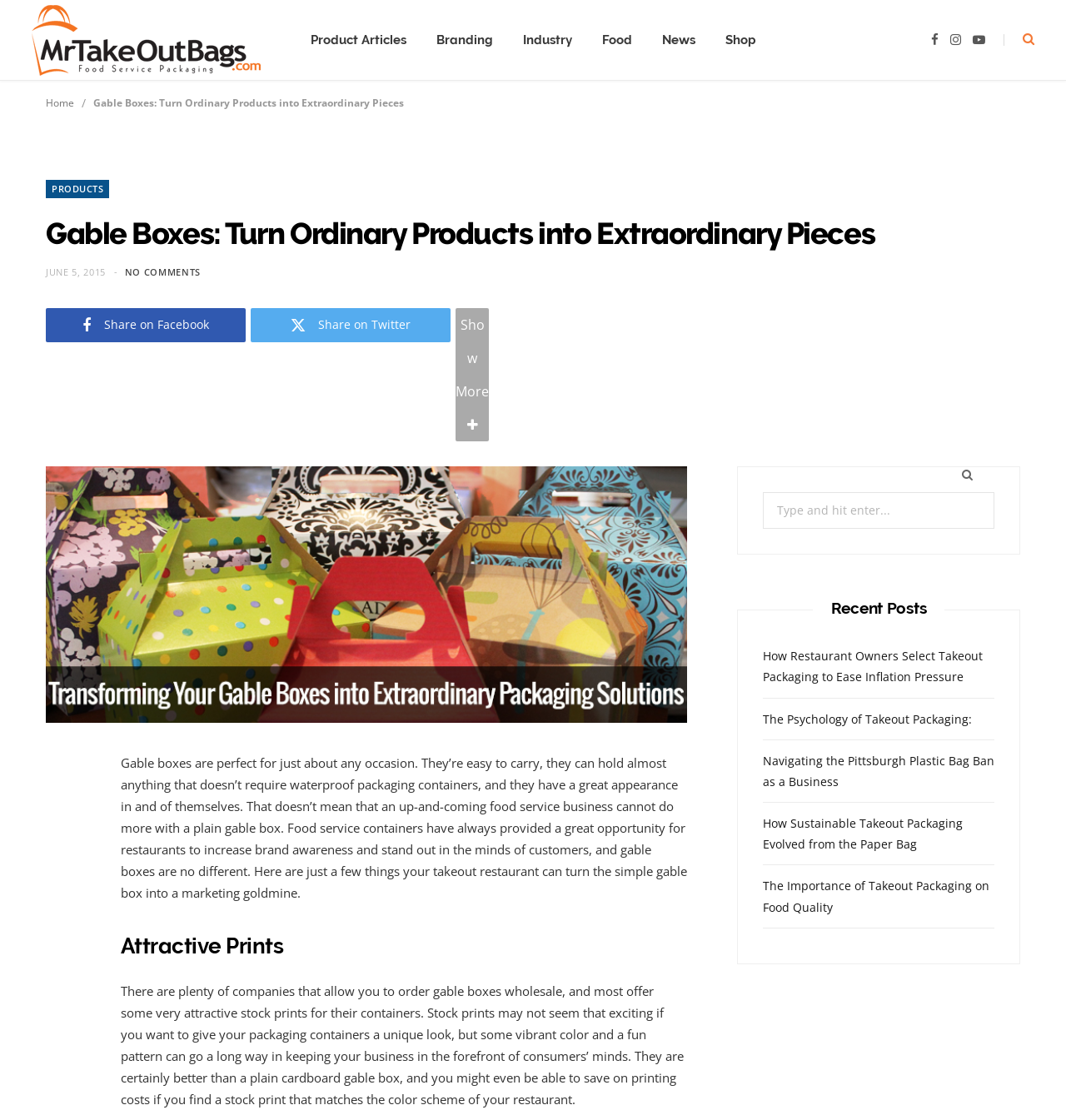Determine the bounding box coordinates of the element that should be clicked to execute the following command: "View recent posts".

[0.716, 0.536, 0.933, 0.55]